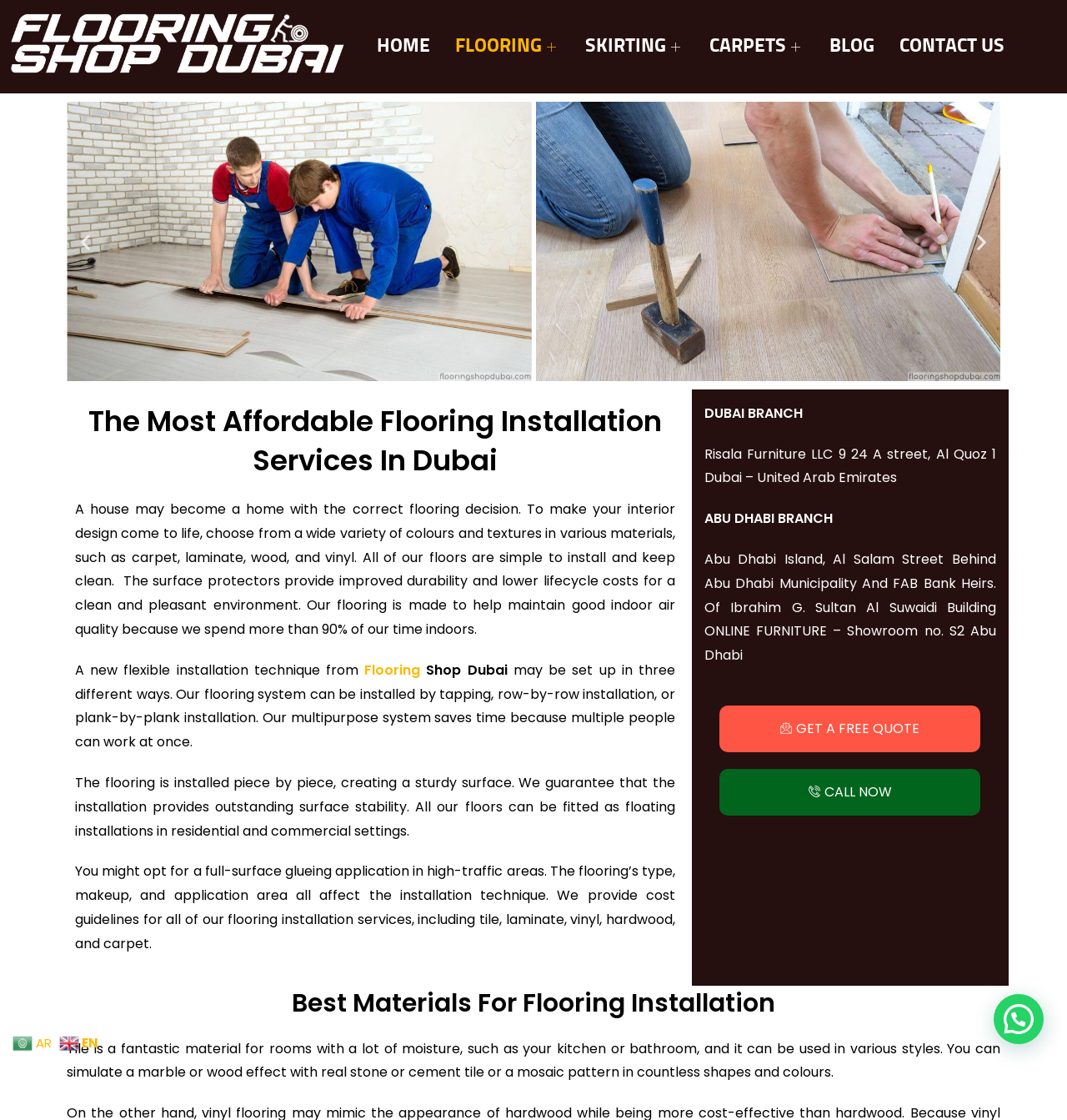How many ways can the flooring system be installed?
Based on the image, answer the question in a detailed manner.

I found this information in the third paragraph of the webpage, where it says 'Our flooring system can be installed by tapping, row-by-row installation, or plank-by-plank installation'.